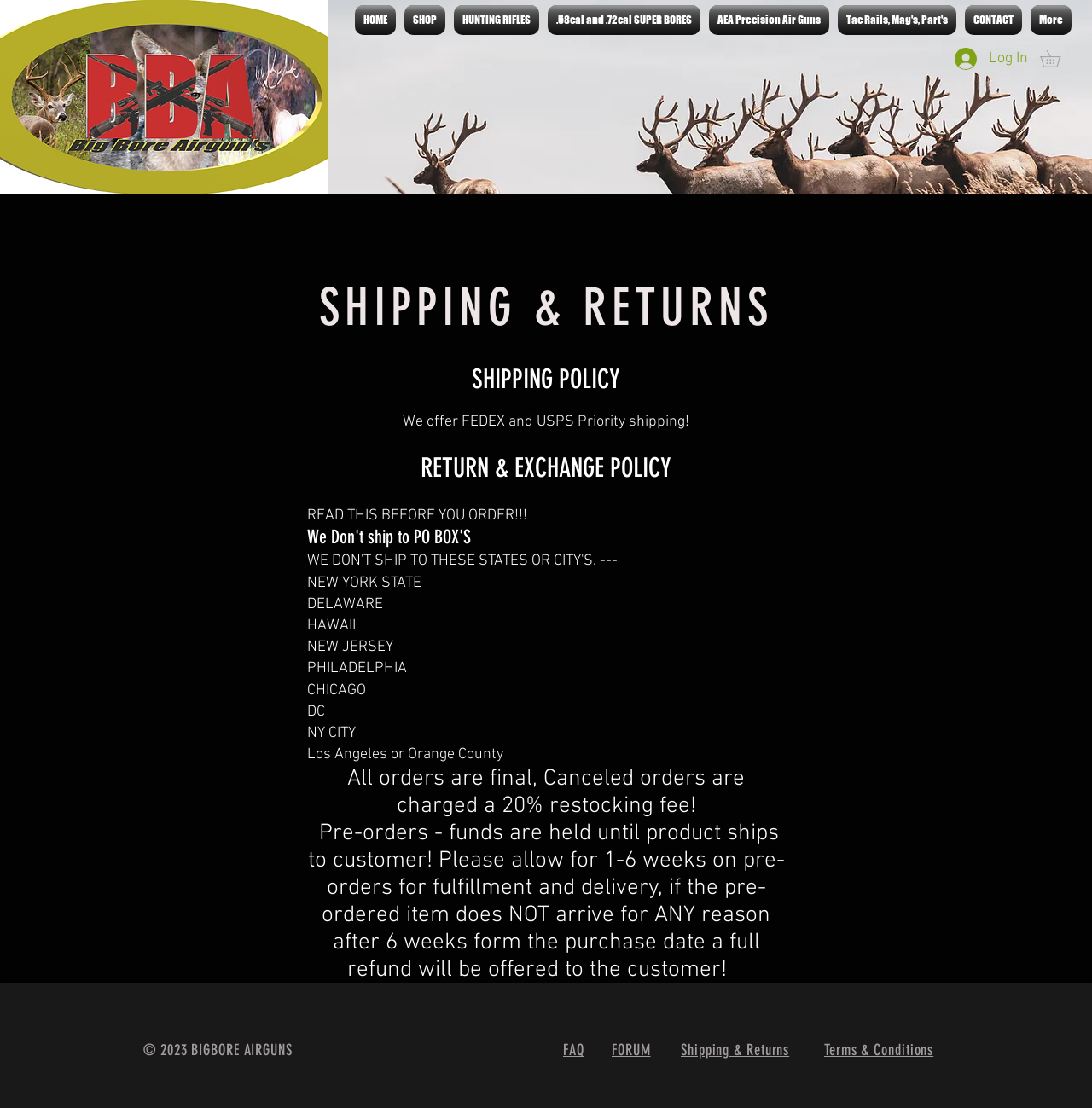Identify and extract the main heading from the webpage.

SHIPPING & RETURNS